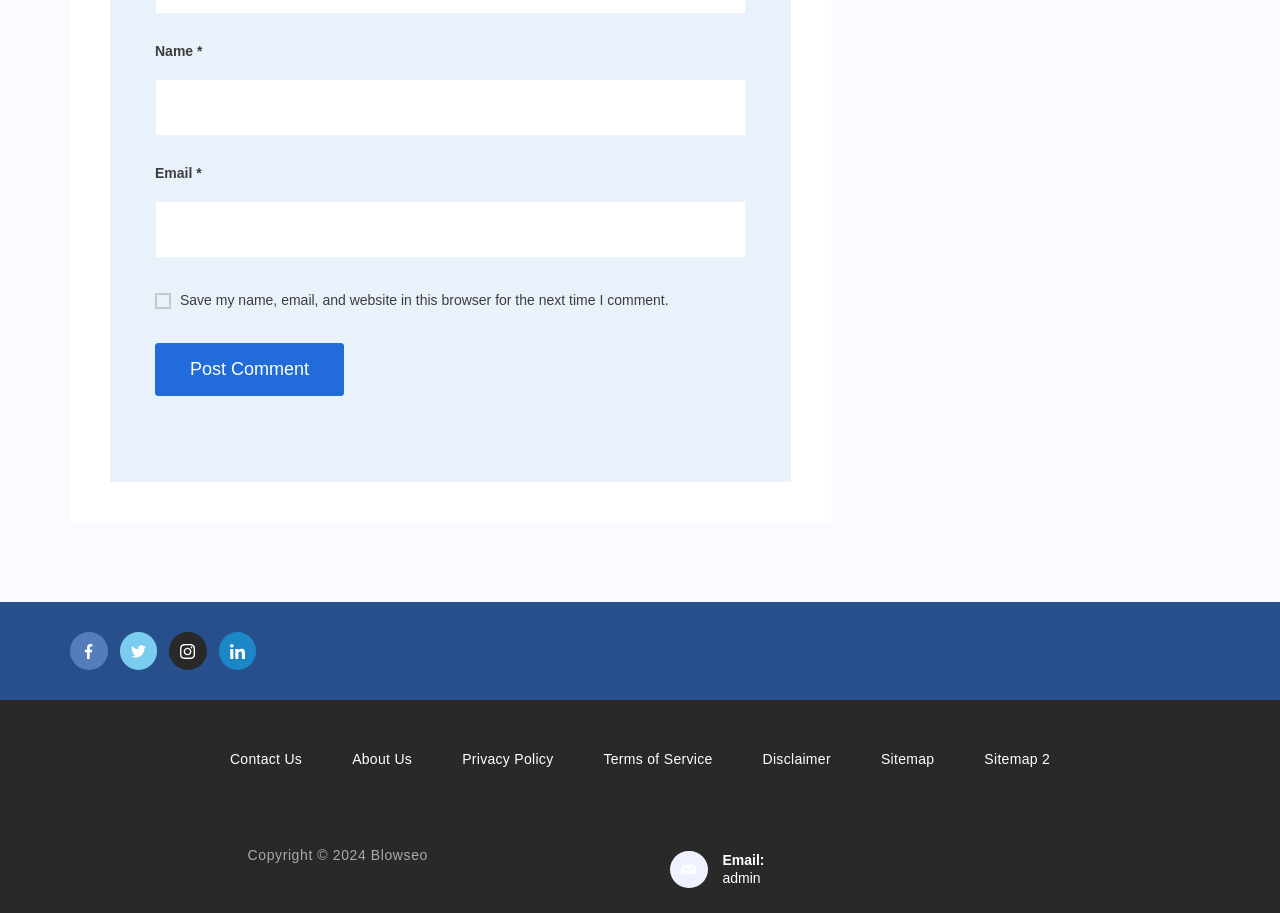Give the bounding box coordinates for the element described as: "parent_node: Email * aria-describedby="email-notes" name="email"".

[0.121, 0.22, 0.583, 0.283]